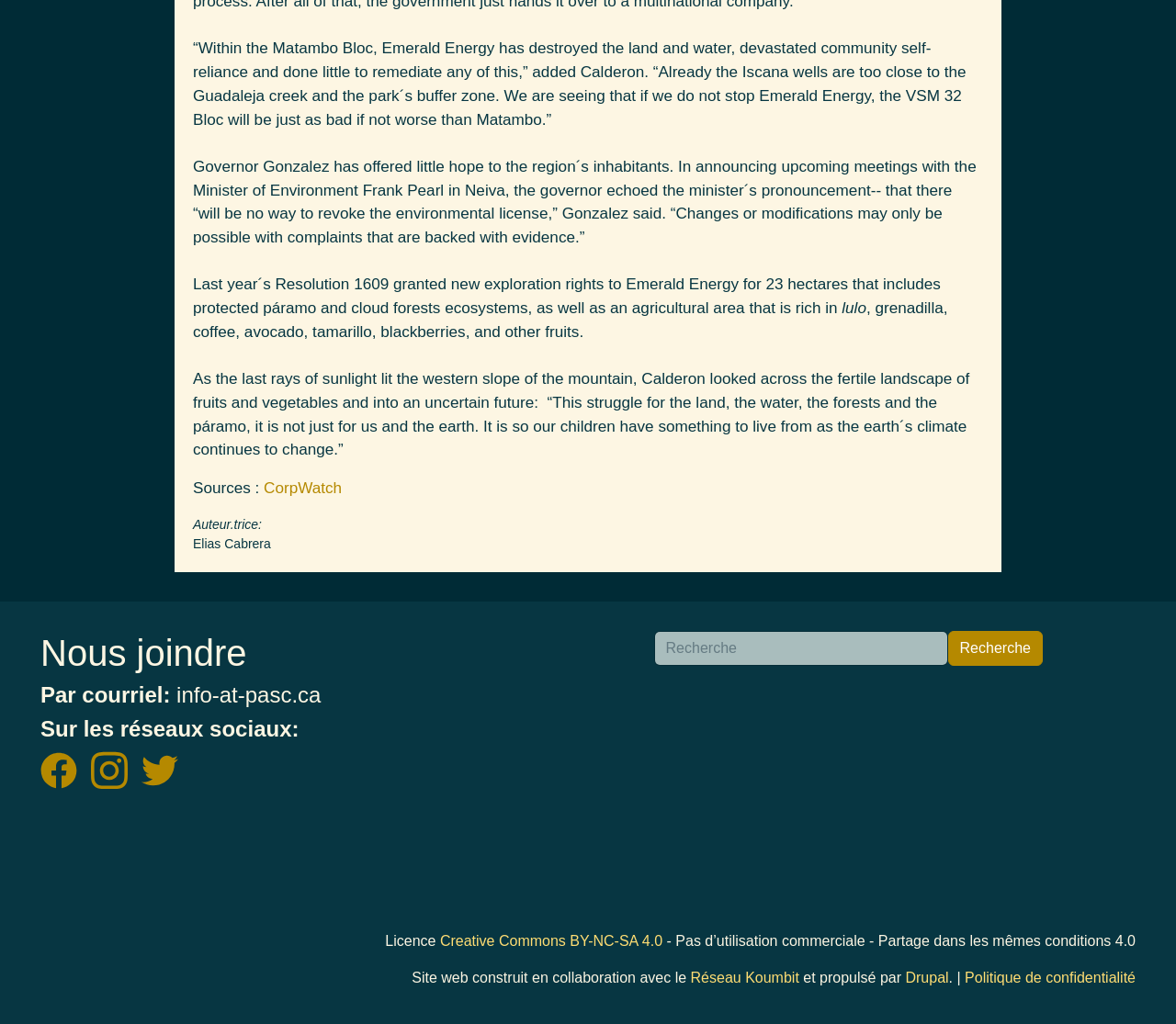Use a single word or phrase to answer the question:
What type of ecosystems are included in the 23 hectares granted to Emerald Energy?

paramo and cloud forests